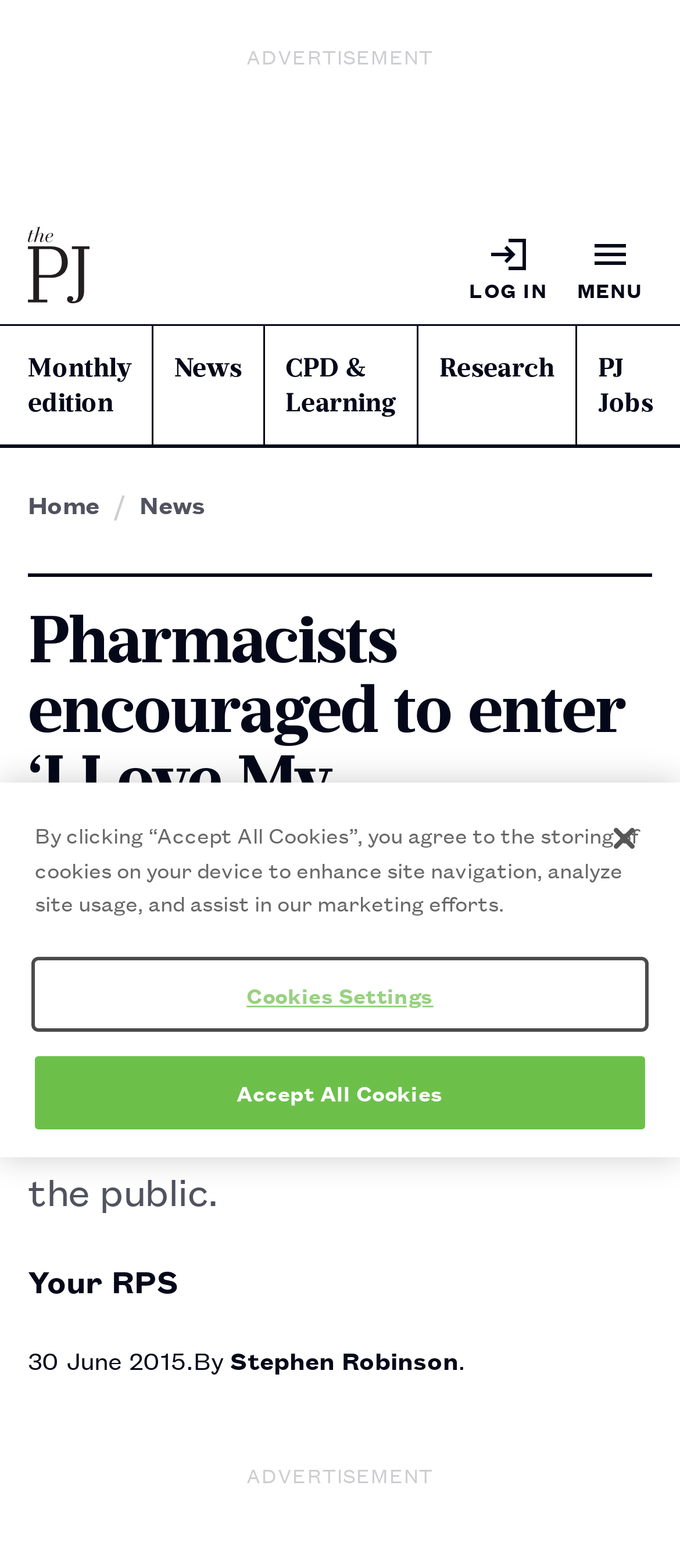Identify and generate the primary title of the webpage.

Pharmacists encouraged to enter ‘I Love My Pharmacist’ competition